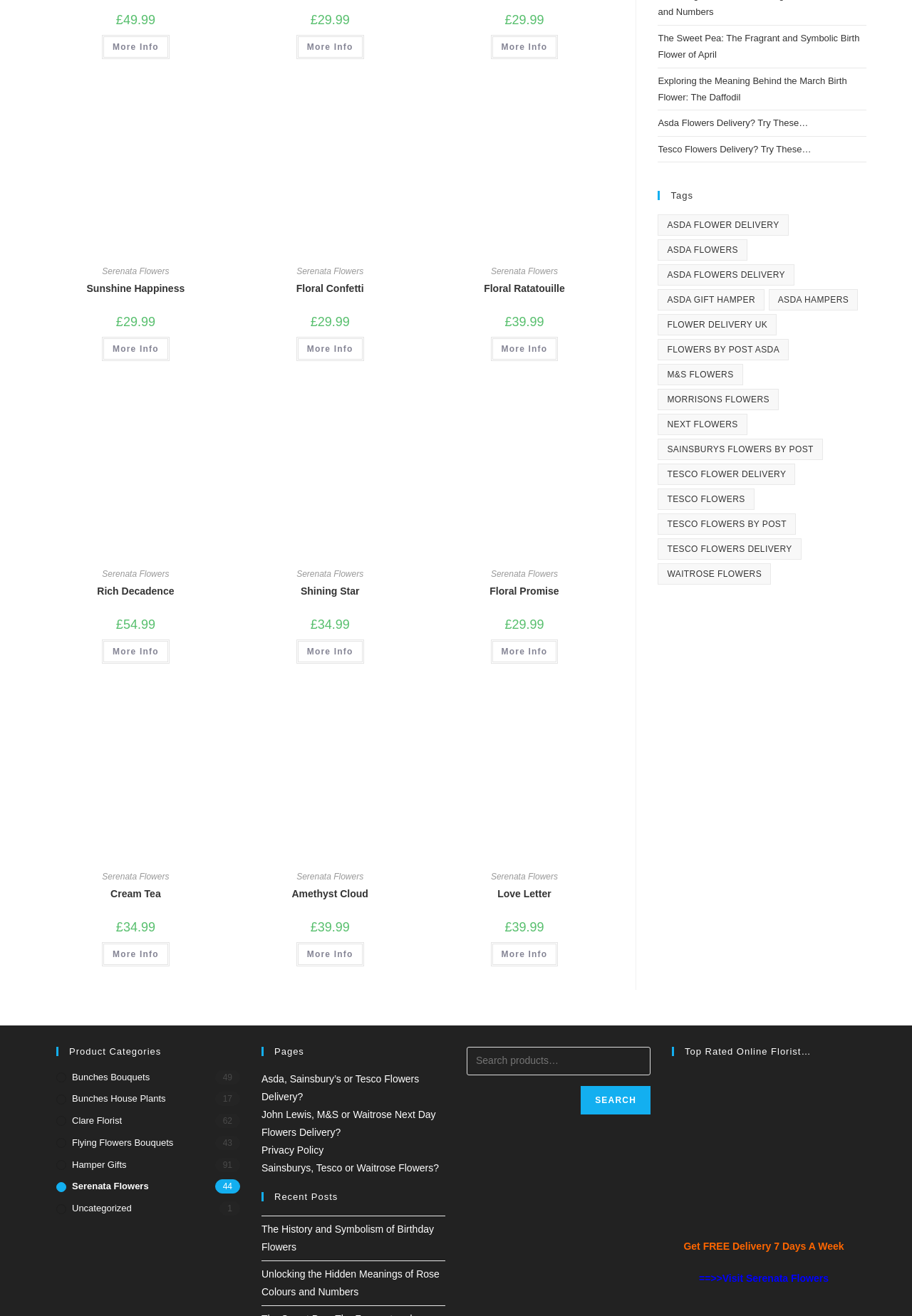Determine the bounding box coordinates of the area to click in order to meet this instruction: "Buy 'Floral Confetti'".

[0.325, 0.256, 0.399, 0.275]